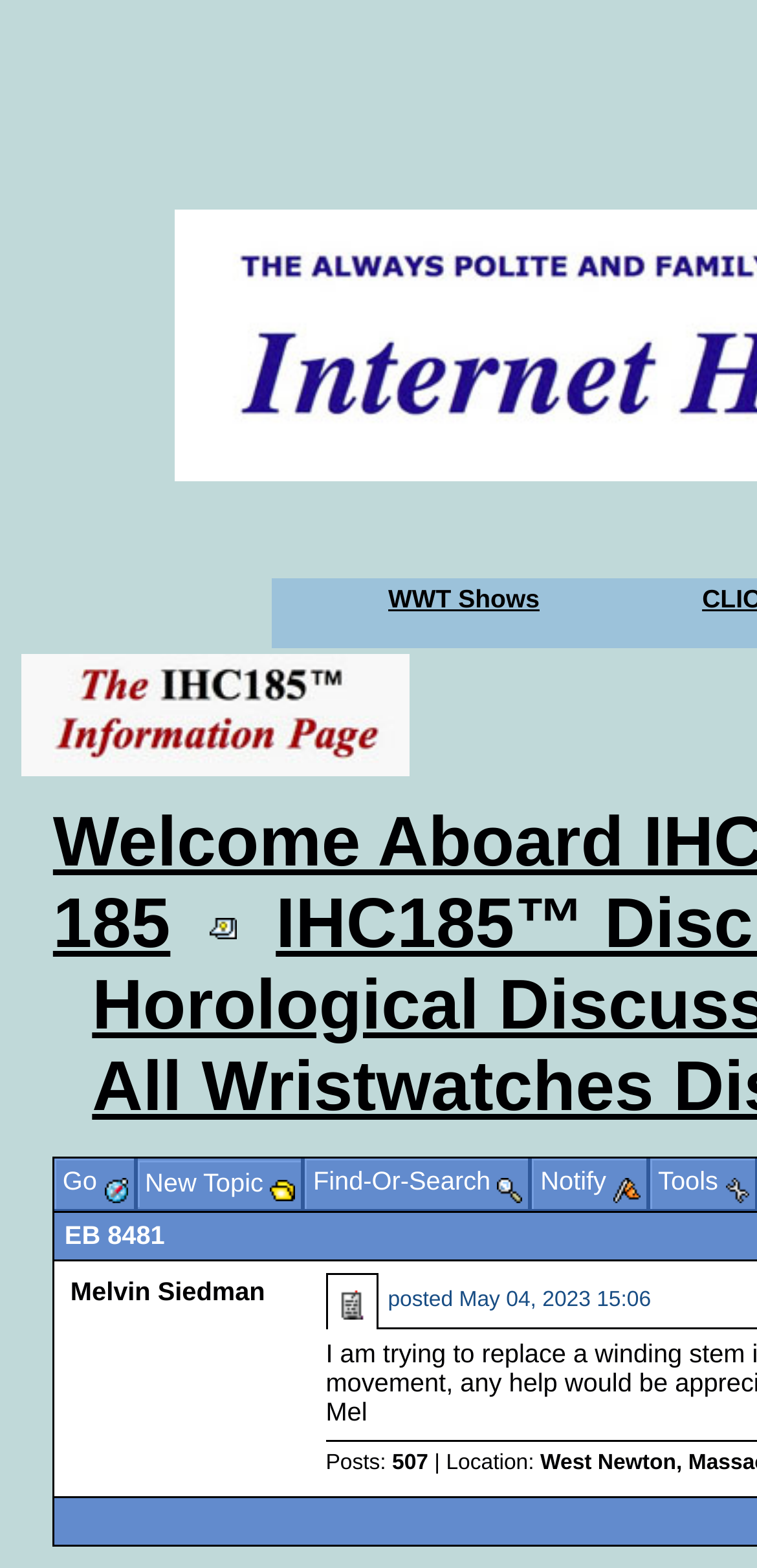Calculate the bounding box coordinates for the UI element based on the following description: "Find-Or-Search". Ensure the coordinates are four float numbers between 0 and 1, i.e., [left, top, right, bottom].

[0.403, 0.739, 0.704, 0.772]